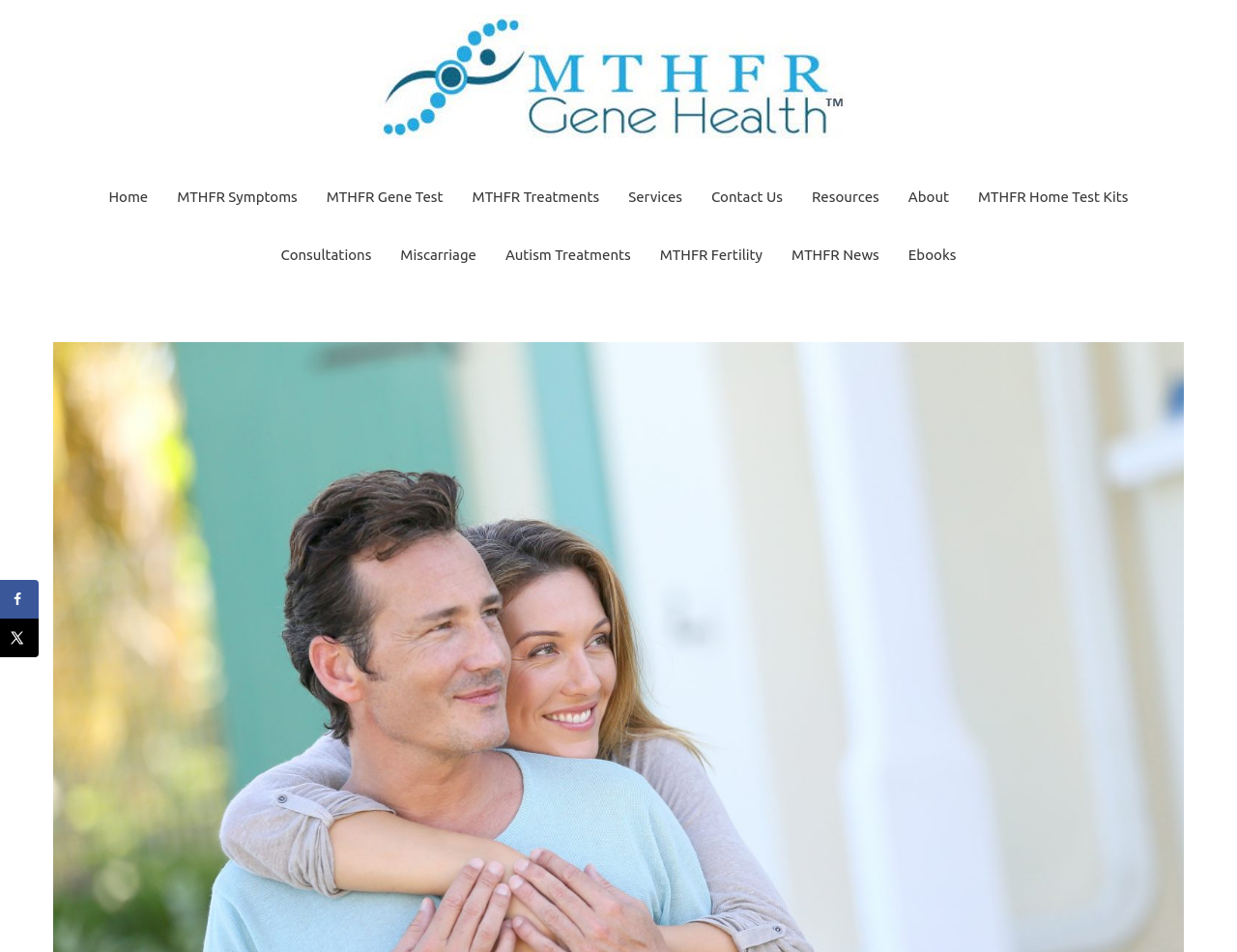Please identify the bounding box coordinates of the element that needs to be clicked to perform the following instruction: "Contact Us".

[0.563, 0.177, 0.644, 0.238]